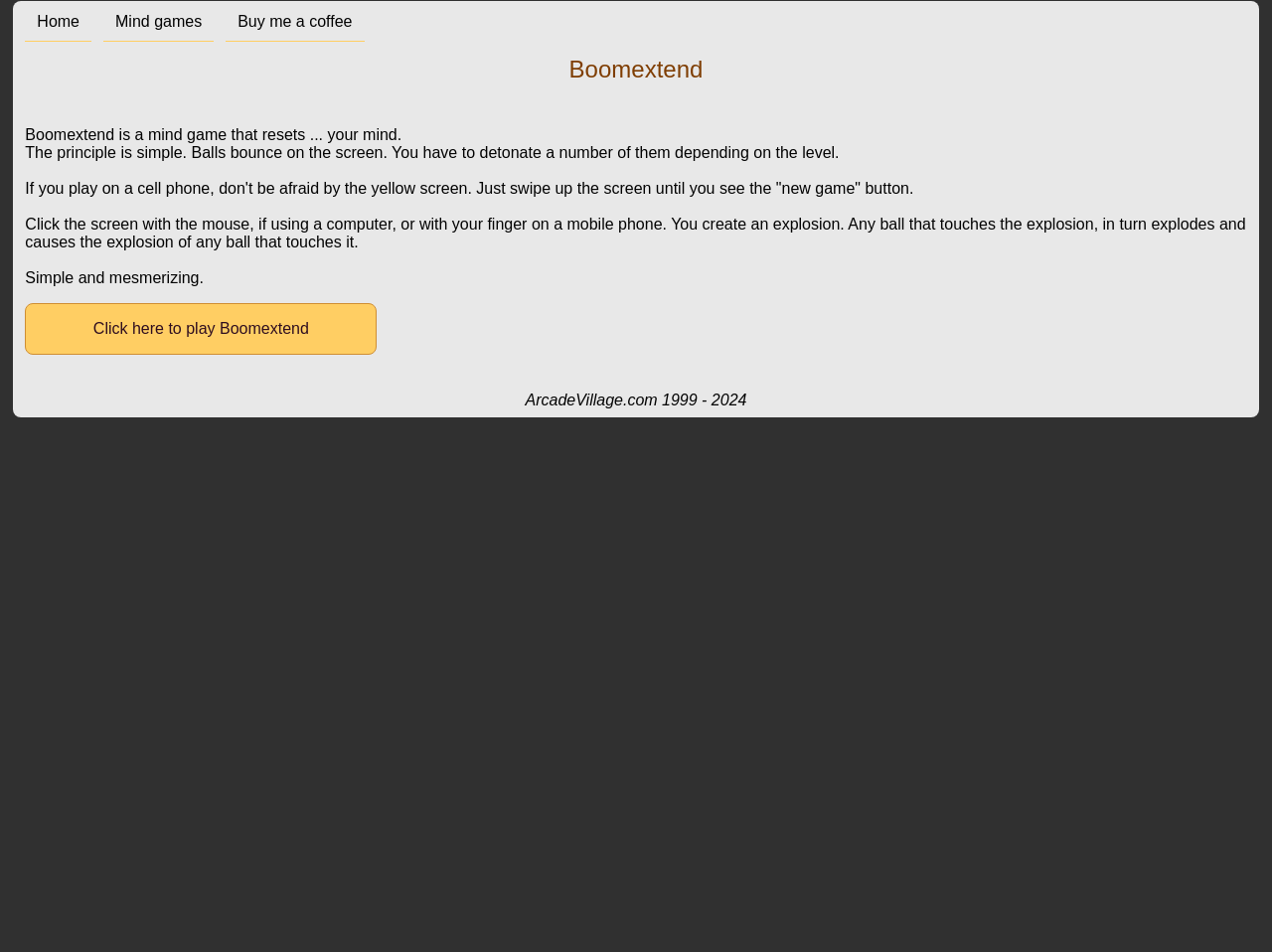Please answer the following question using a single word or phrase: 
What type of game is Boomextend?

Mind game